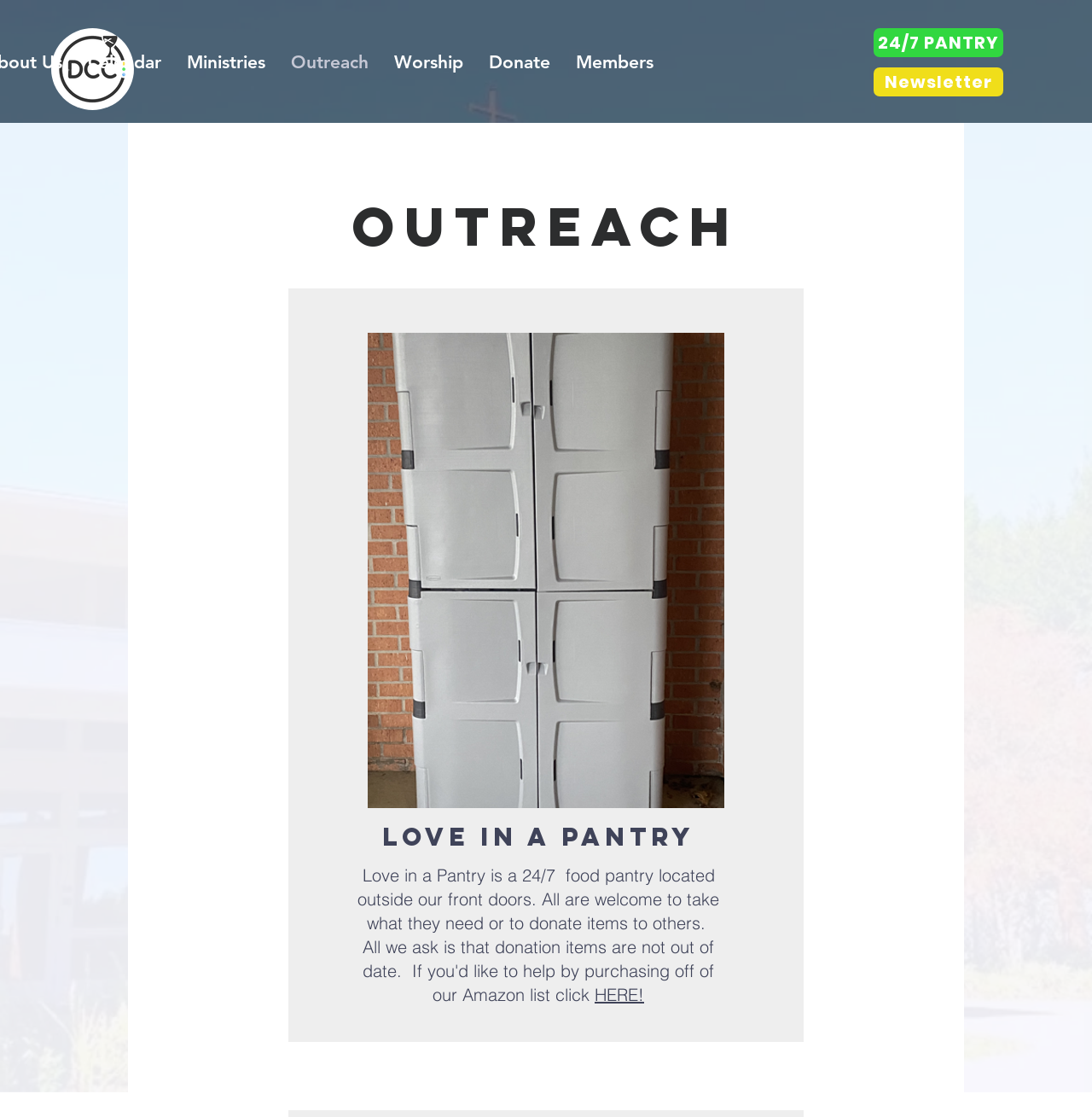Find the bounding box coordinates of the UI element according to this description: "Donate".

[0.436, 0.043, 0.516, 0.069]